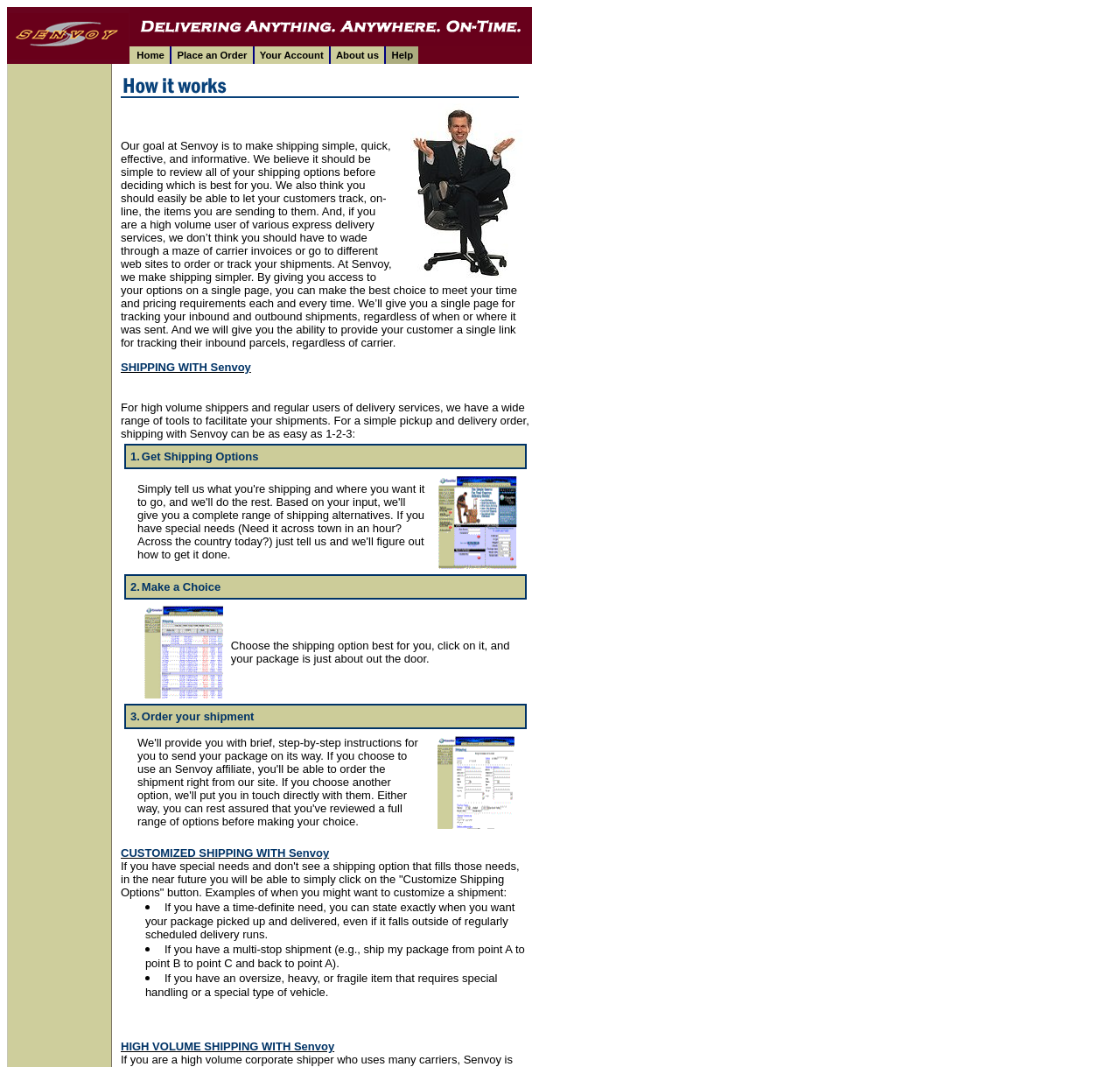Give a short answer using one word or phrase for the question:
How many years of experience does the author have in teaching mathematics?

30 years